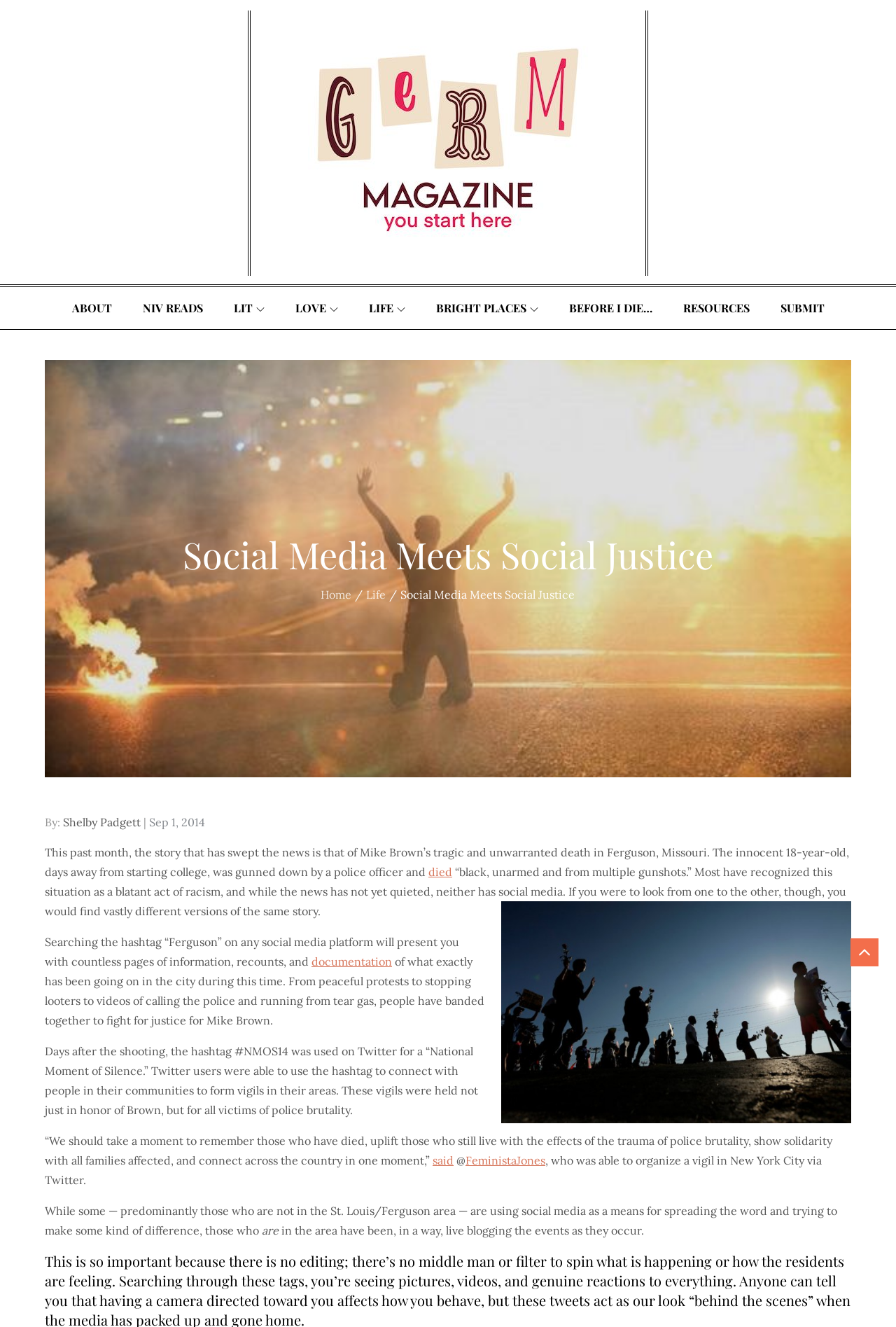Please reply to the following question using a single word or phrase: 
What is the name of the author of the article?

Shelby Padgett